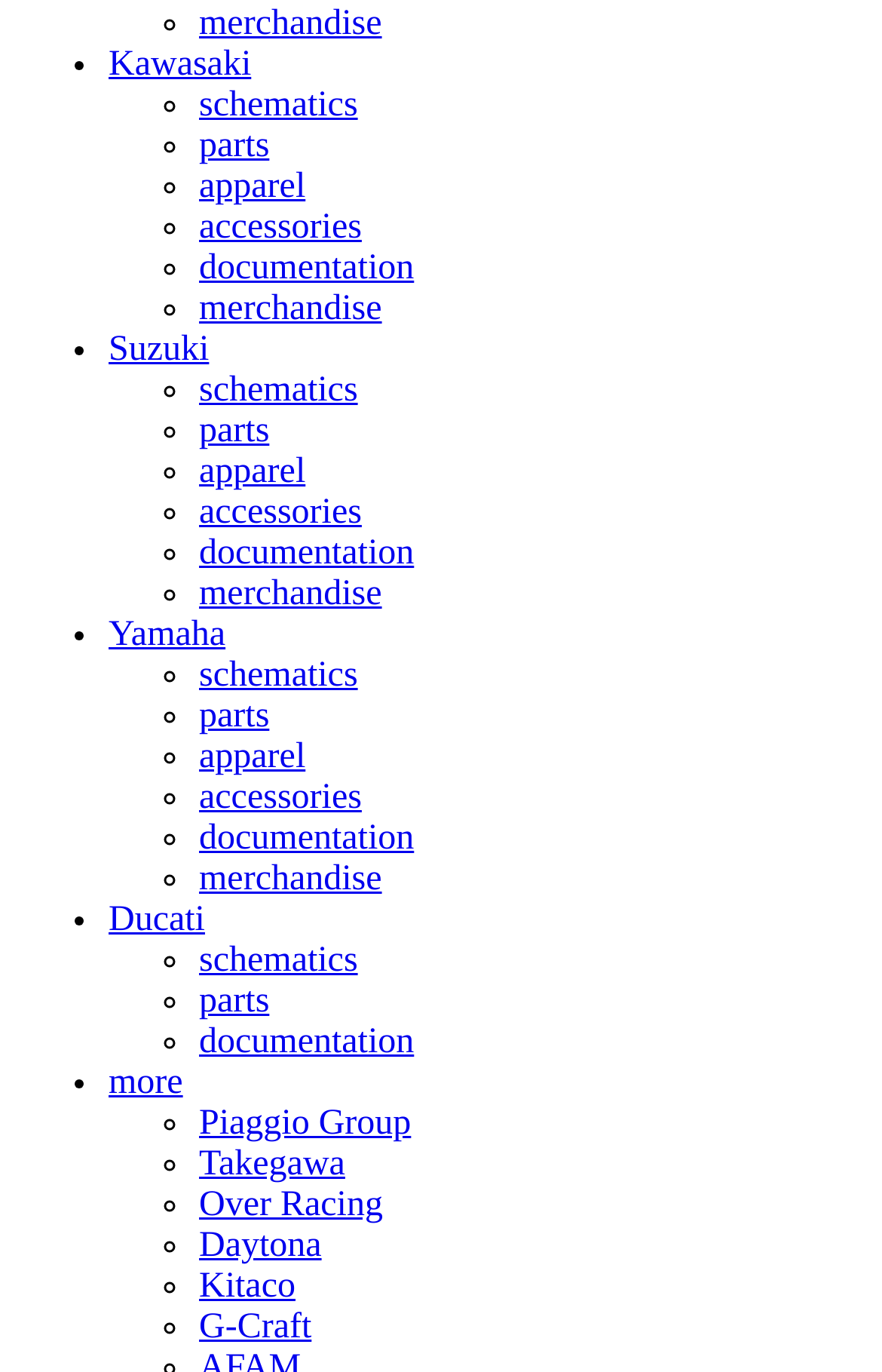Determine the bounding box coordinates of the clickable area required to perform the following instruction: "Check accessories of Suzuki". The coordinates should be represented as four float numbers between 0 and 1: [left, top, right, bottom].

[0.226, 0.36, 0.41, 0.388]